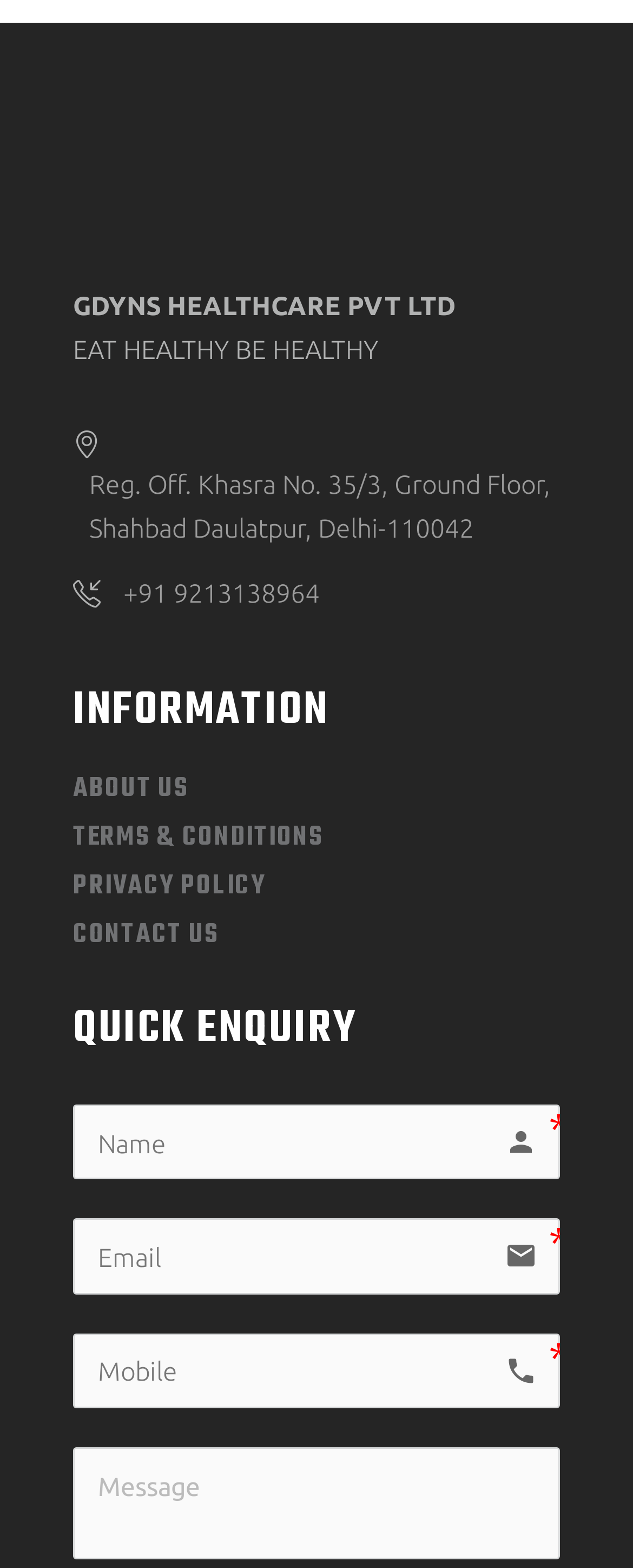Given the element description: "parent_node: phone e0cd name="field3[]" placeholder="Mobile"", predict the bounding box coordinates of this UI element. The coordinates must be four float numbers between 0 and 1, given as [left, top, right, bottom].

[0.115, 0.85, 0.885, 0.898]